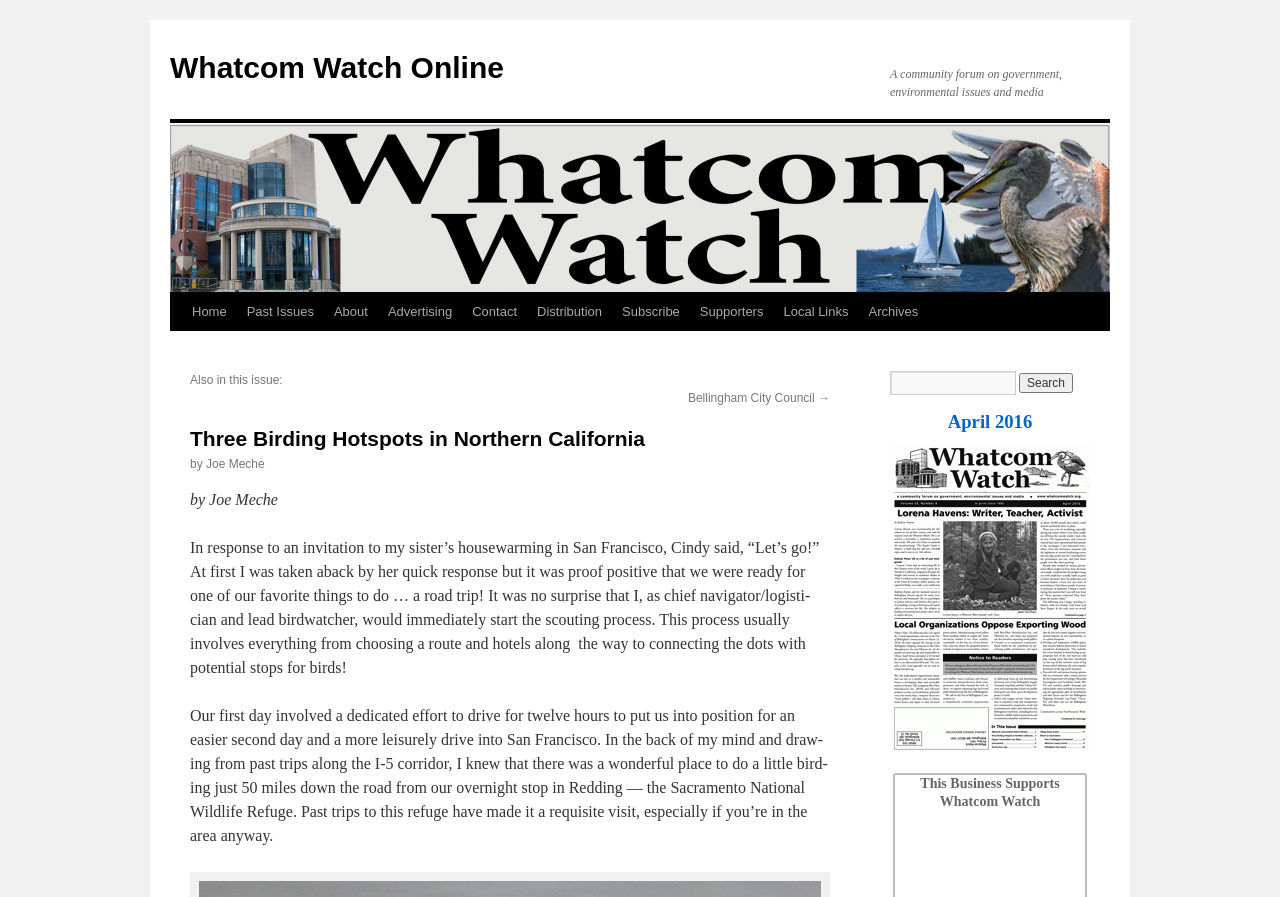Extract the bounding box coordinates for the described element: "April 2016". The coordinates should be represented as four float numbers between 0 and 1: [left, top, right, bottom].

[0.74, 0.458, 0.806, 0.482]